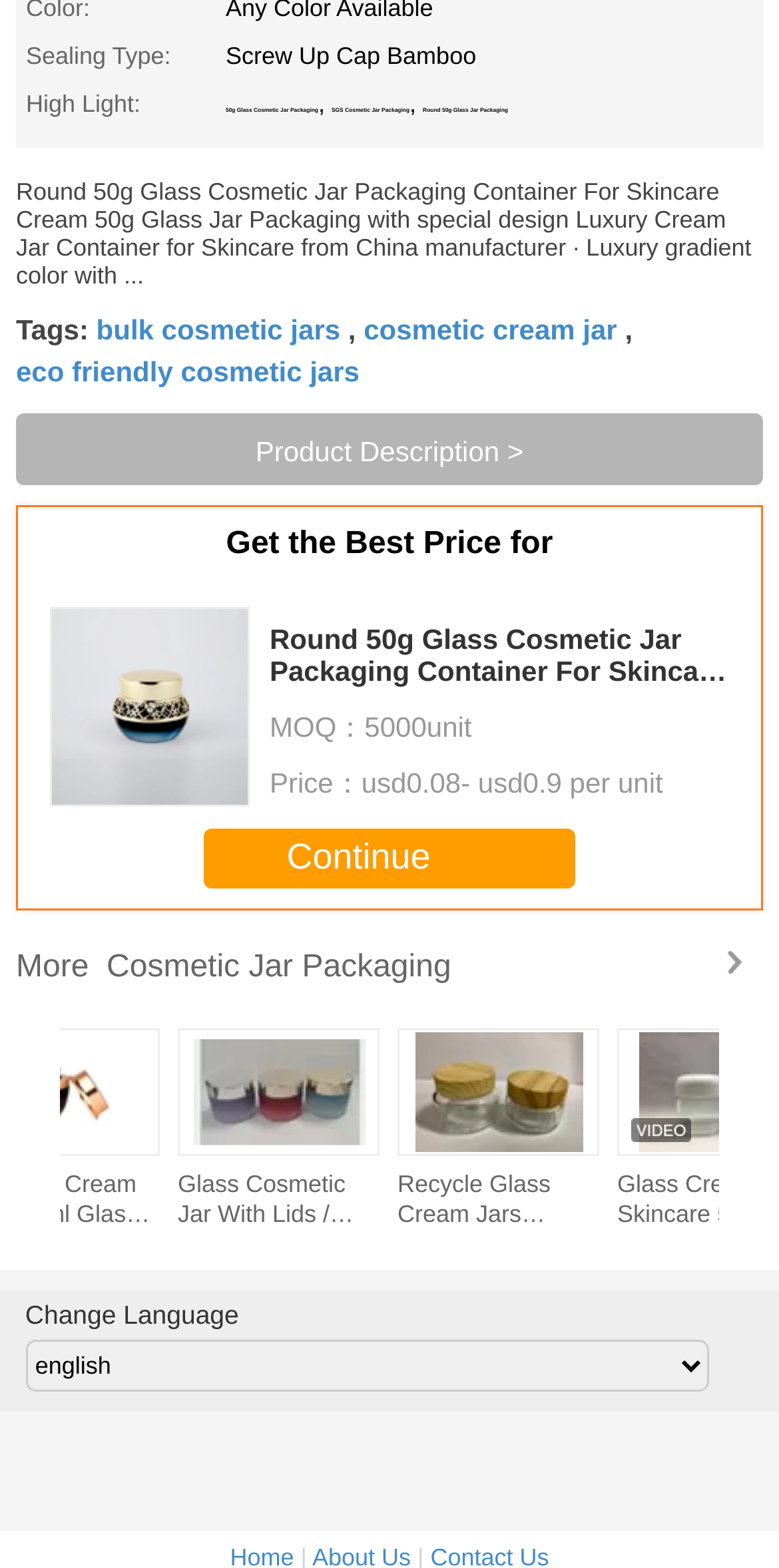What is the material of the cosmetic jar?
Carefully analyze the image and provide a thorough answer to the question.

Based on the product description and the images on the webpage, the material of the cosmetic jar is glass.